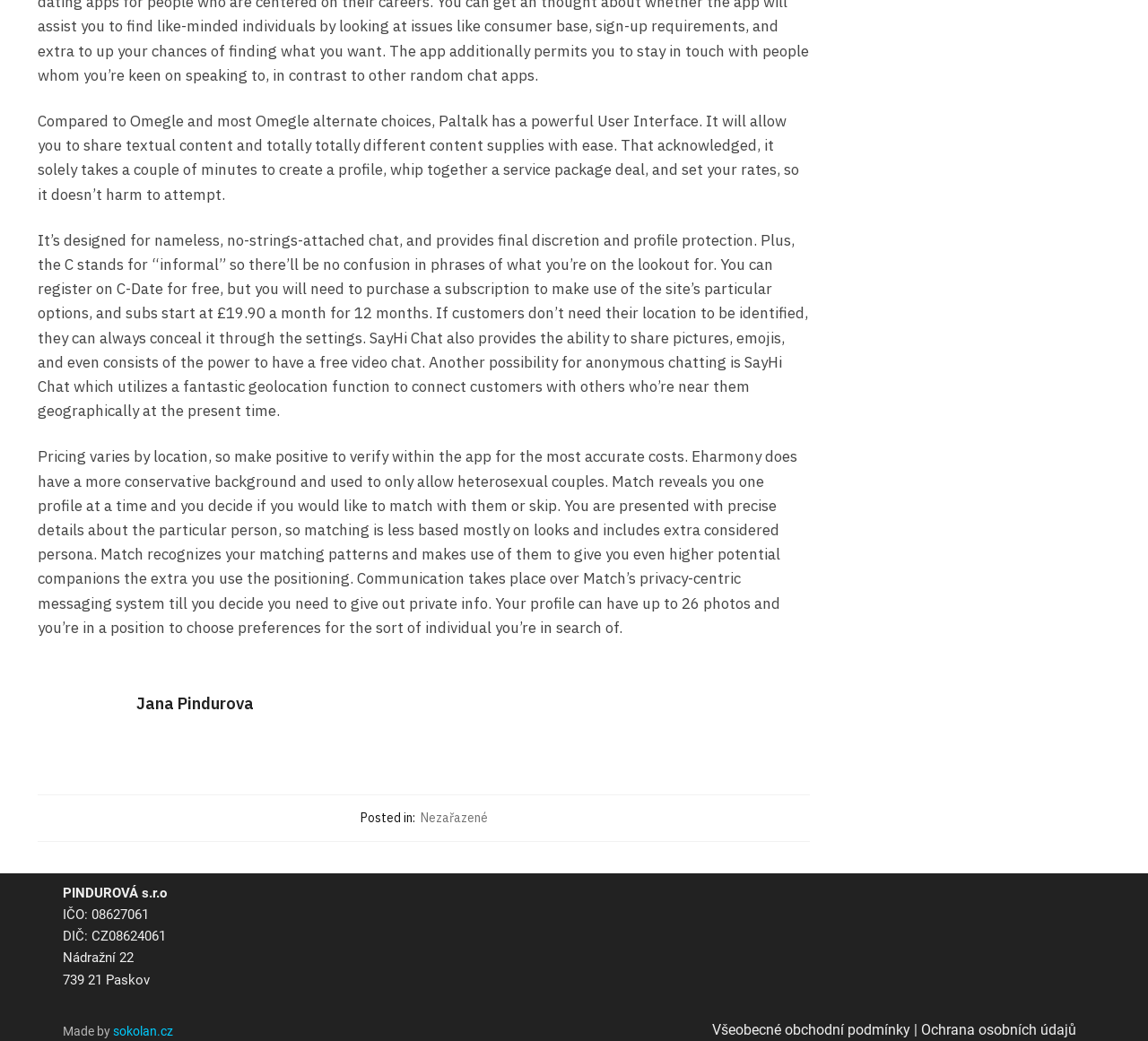Please give a one-word or short phrase response to the following question: 
What is the name of the company at the bottom of the page?

PINDUROVÁ s.r.o